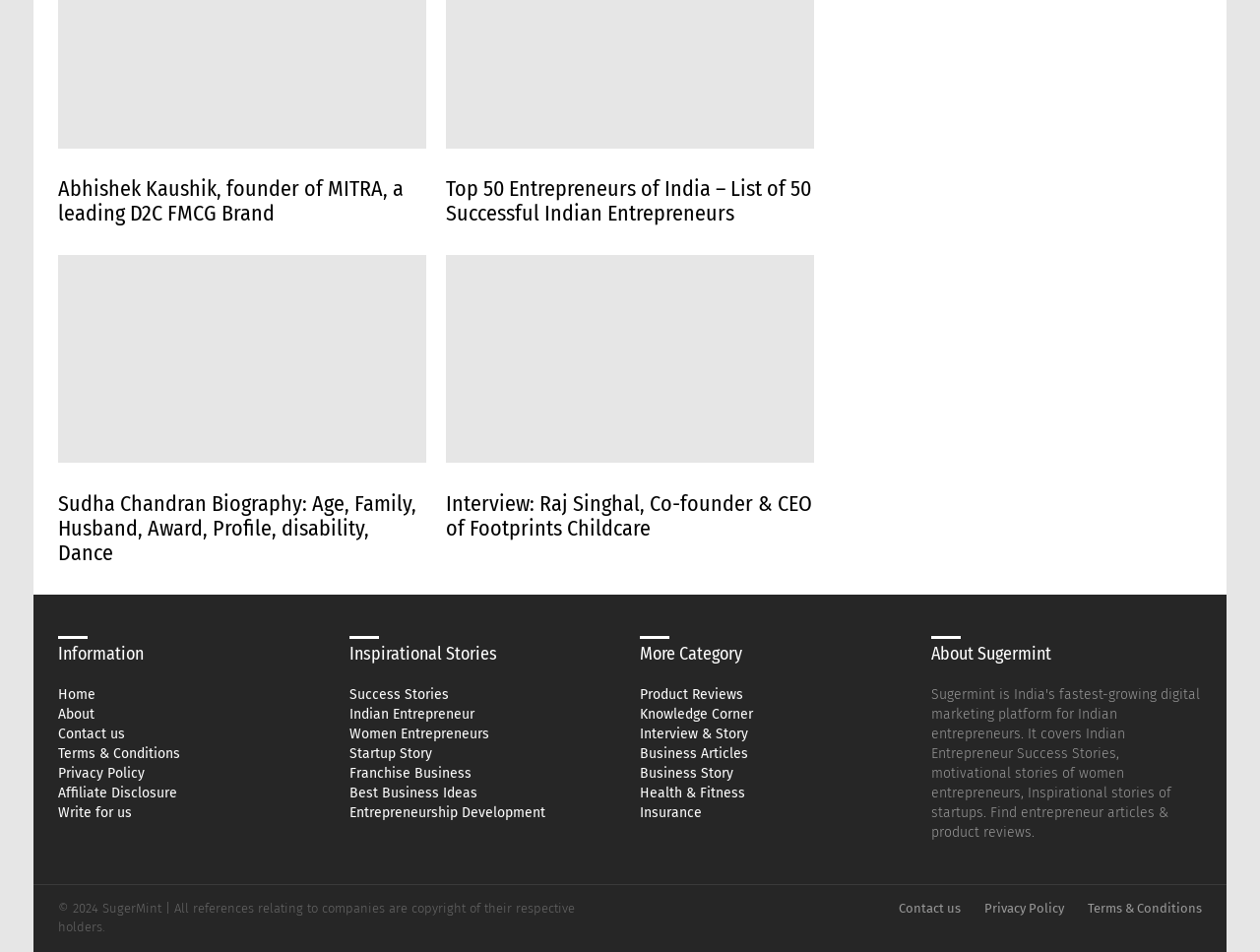Locate the UI element described by Contact us in the provided webpage screenshot. Return the bounding box coordinates in the format (top-left x, top-left y, bottom-right x, bottom-right y), ensuring all values are between 0 and 1.

[0.705, 0.946, 0.77, 0.963]